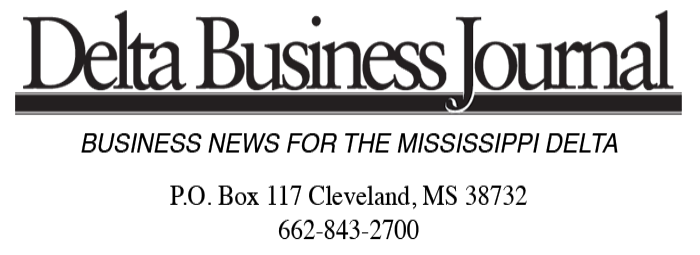What is the city of the P.O. Box address?
Based on the screenshot, answer the question with a single word or phrase.

Cleveland, Mississippi